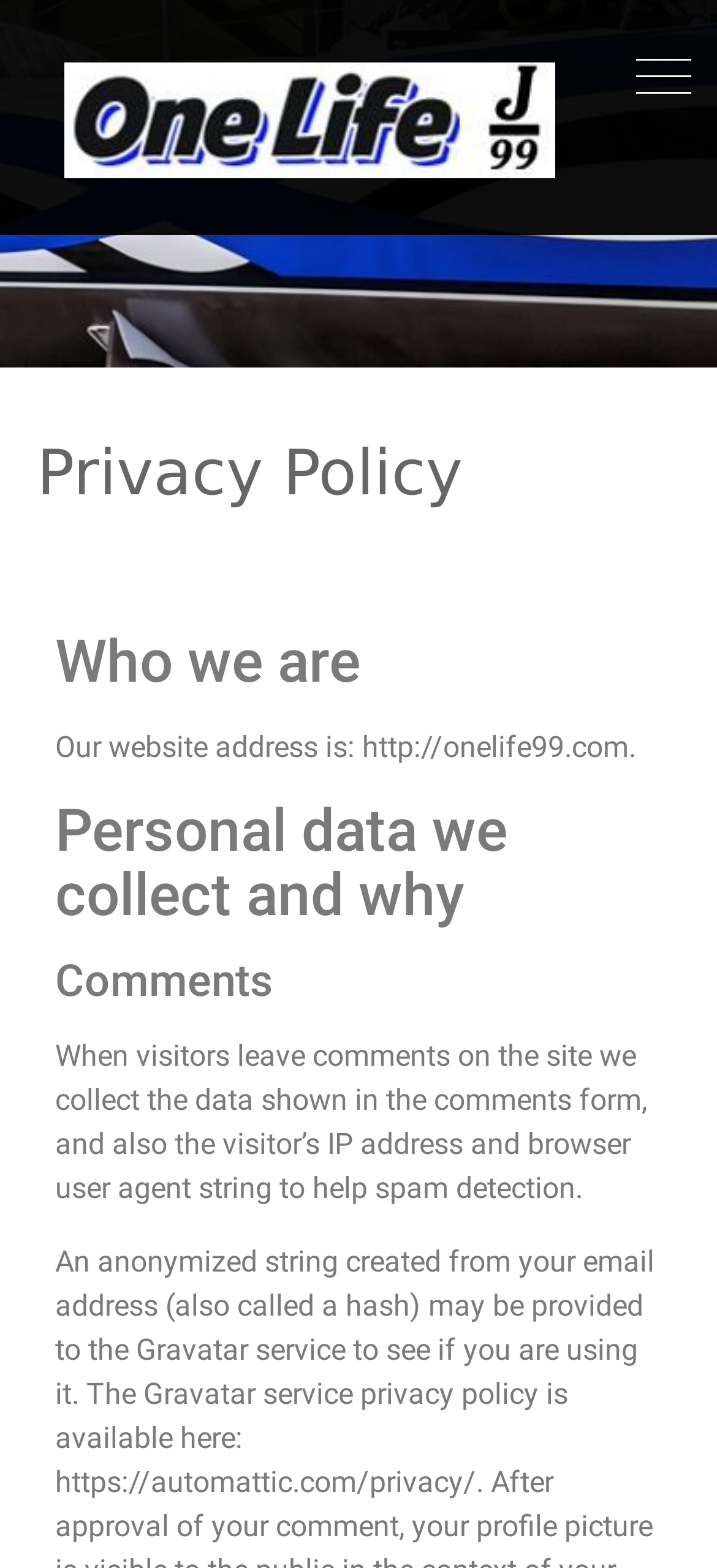Based on the description "Mission and Vision", find the bounding box of the specified UI element.

None